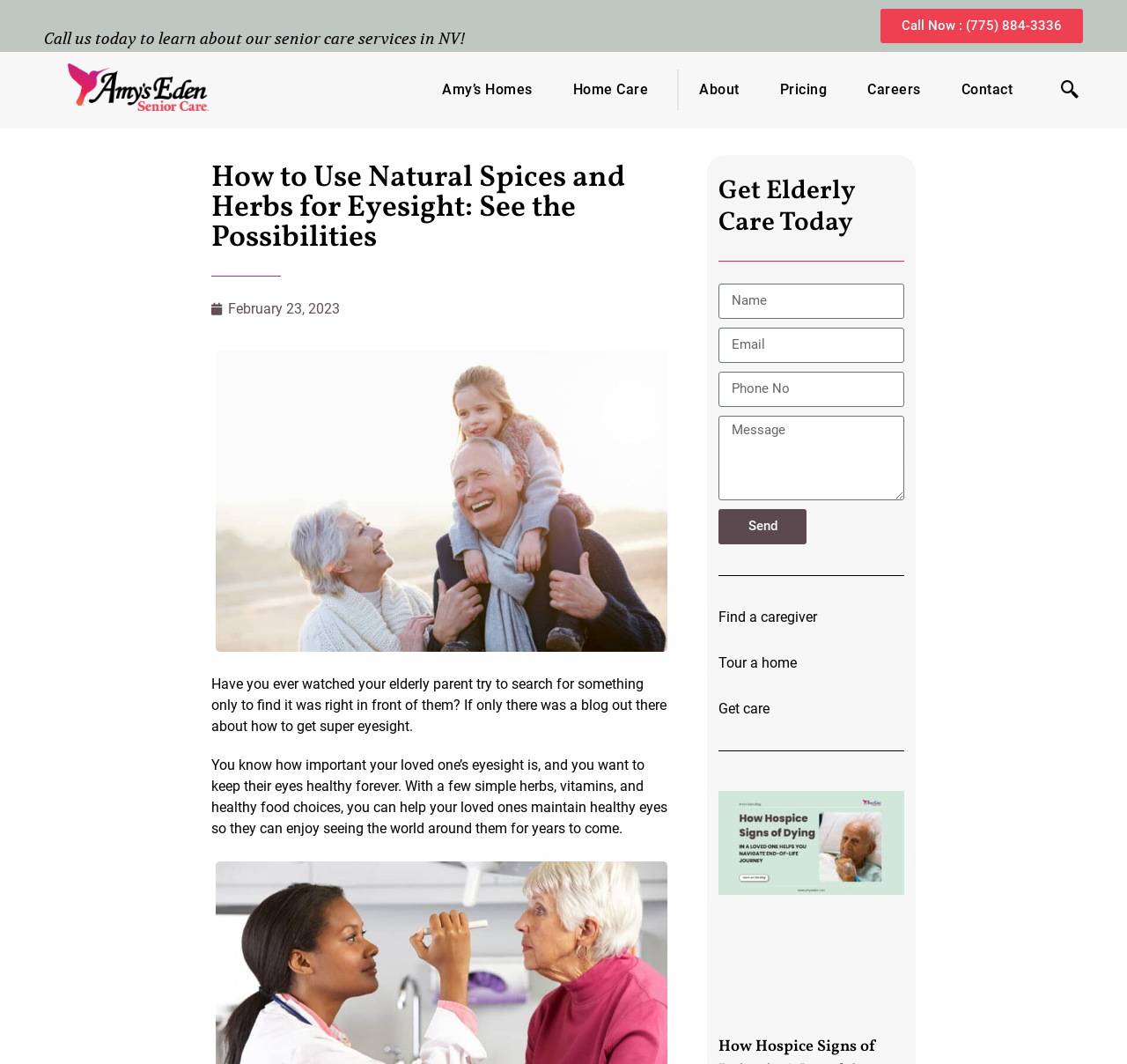Determine the bounding box coordinates of the section to be clicked to follow the instruction: "Click the 'Call Now' button". The coordinates should be given as four float numbers between 0 and 1, formatted as [left, top, right, bottom].

[0.781, 0.008, 0.961, 0.041]